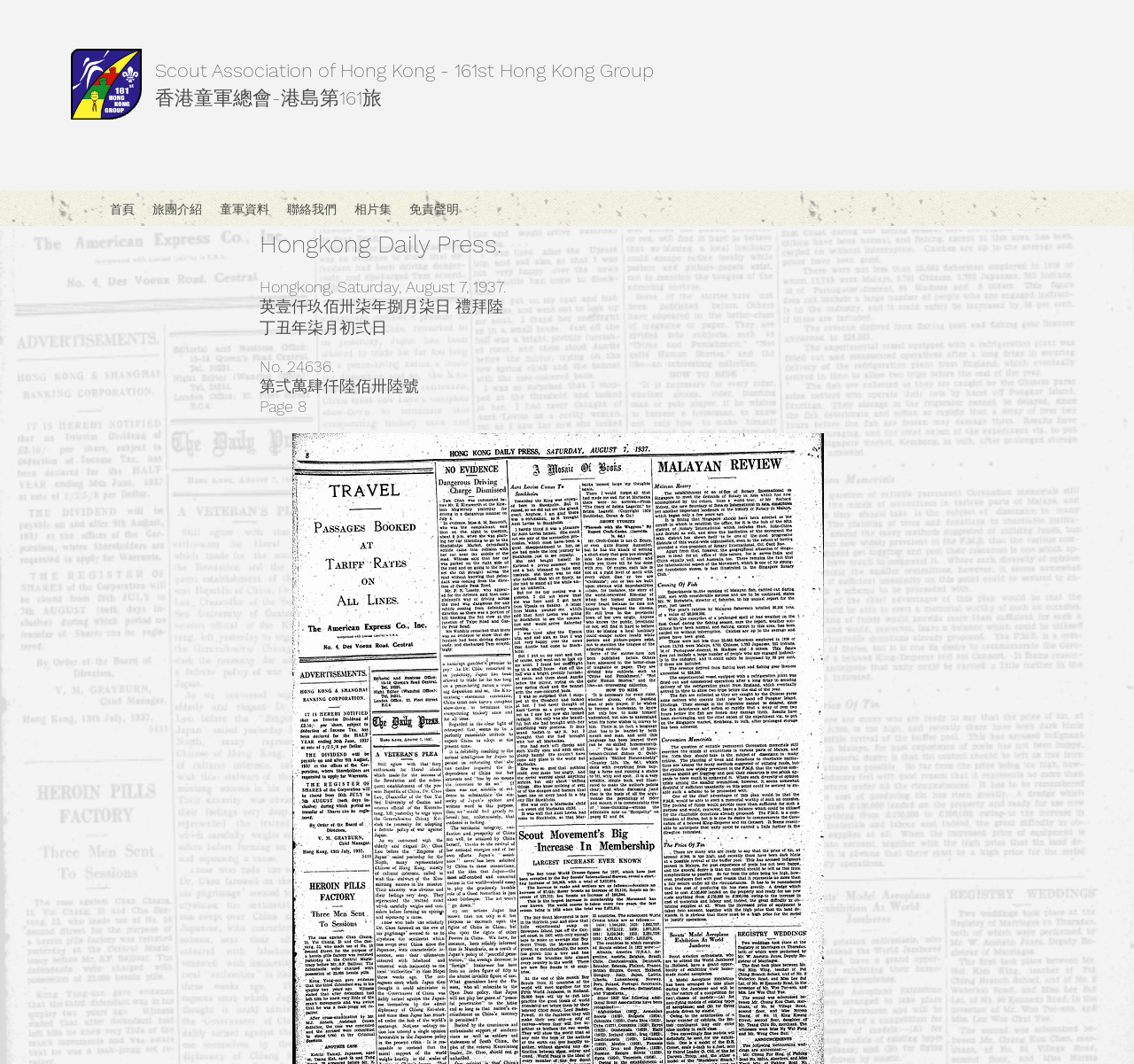Reply to the question below using a single word or brief phrase:
How many links are in the navigation menu?

6